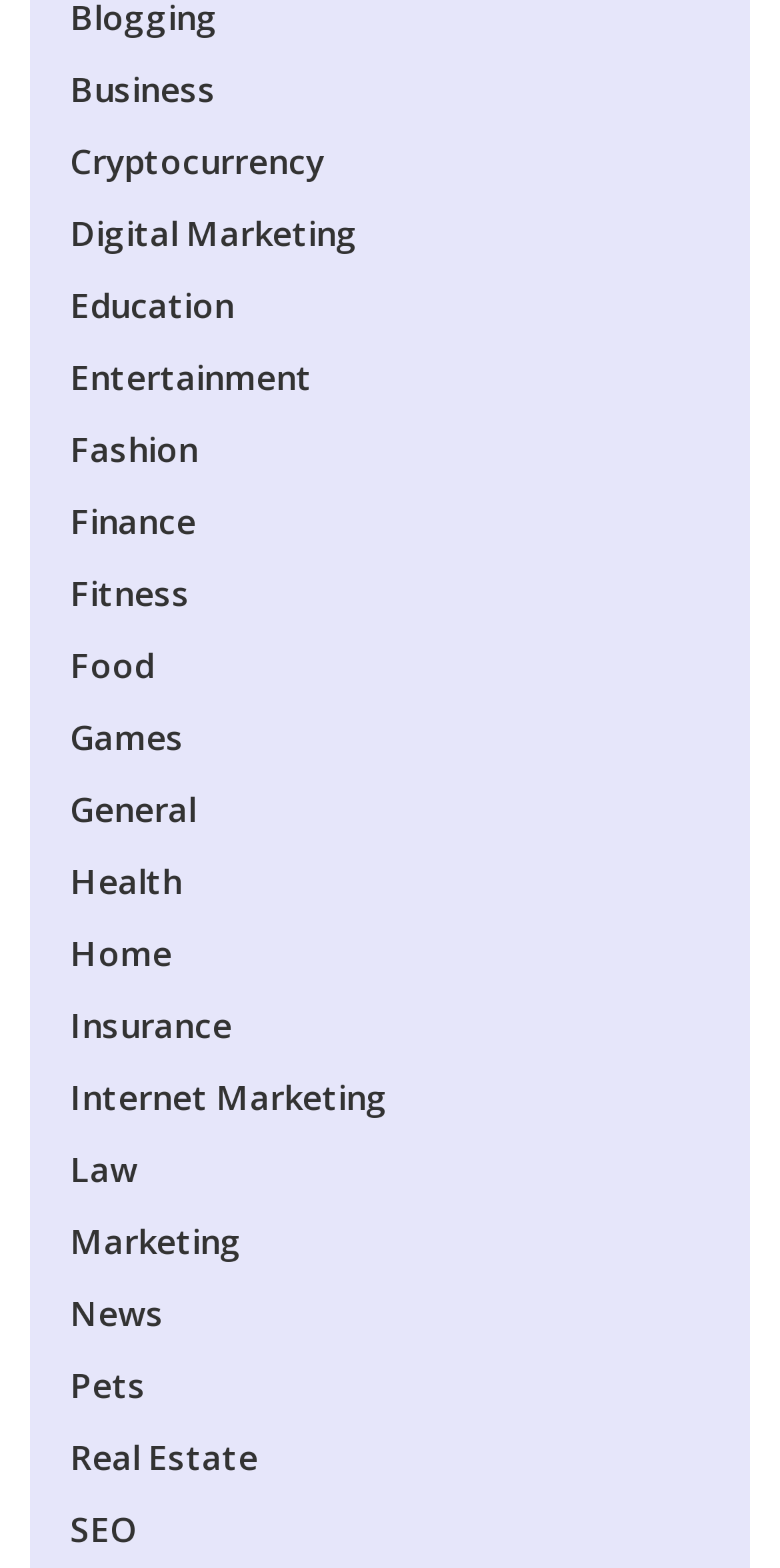Use a single word or phrase to answer the question:
How many categories are available?

21